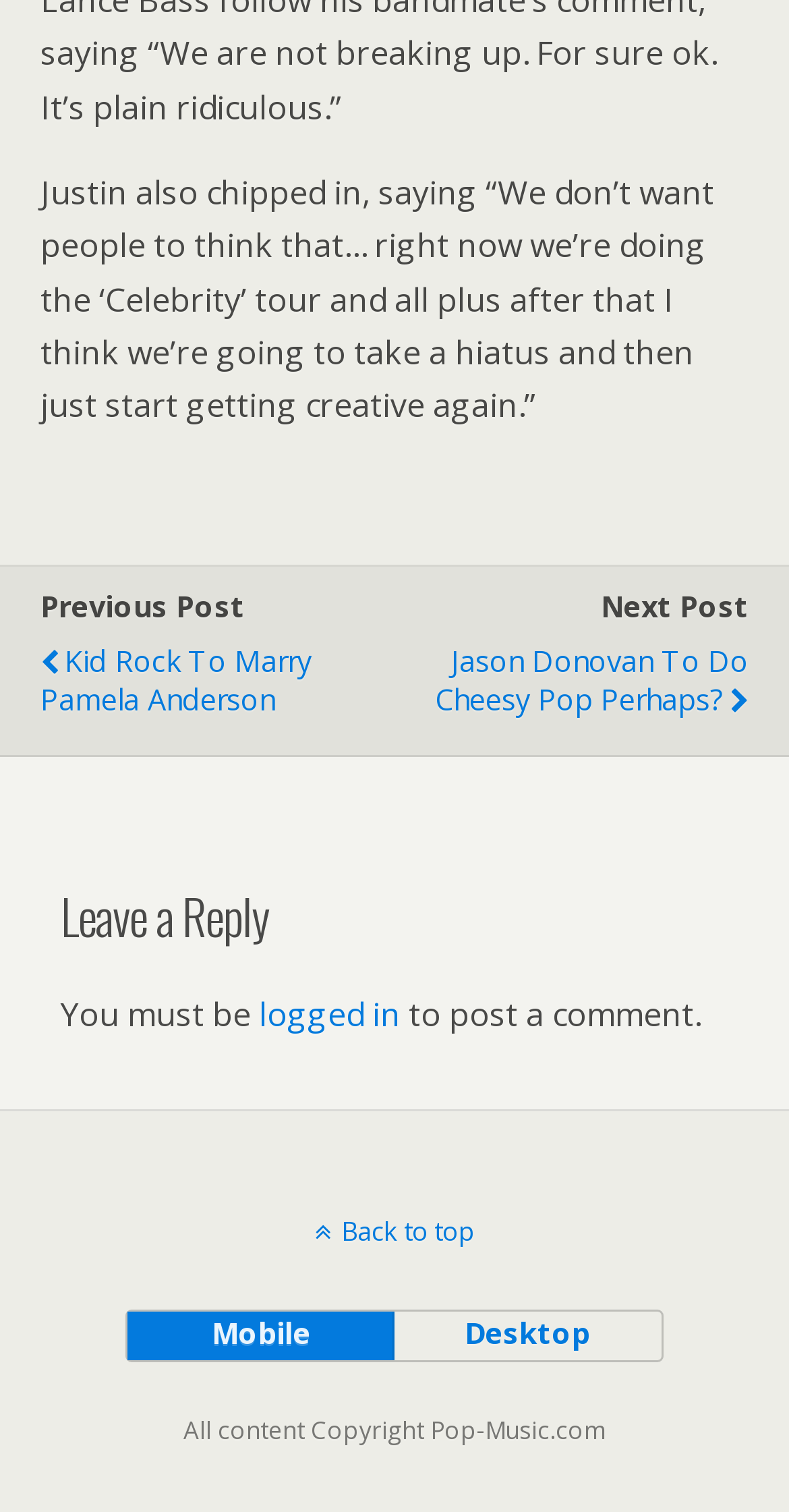What is the copyright information of the website?
Please respond to the question with a detailed and thorough explanation.

The StaticText element at the bottom of the webpage with the text 'All content Copyright Pop-Music.com' provides the copyright information of the website.